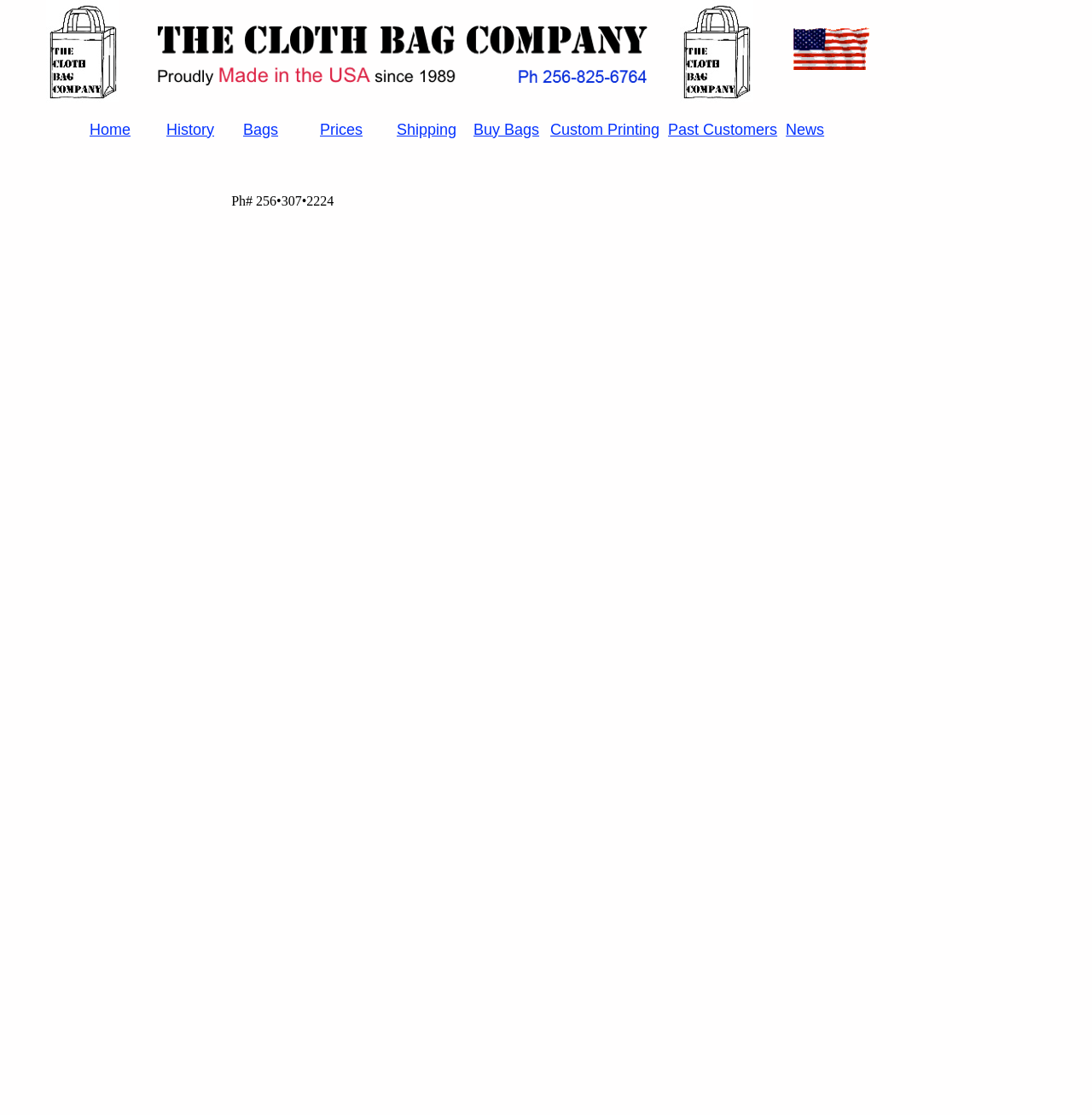Respond with a single word or phrase to the following question: How many navigation links are there on the top?

10